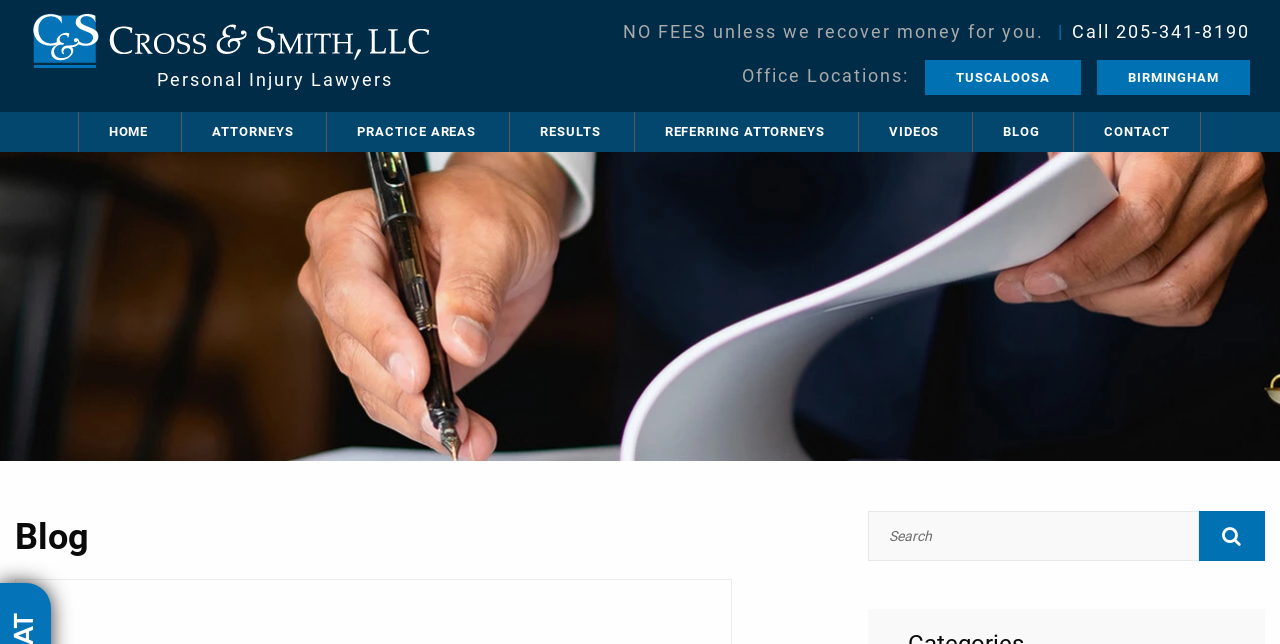Answer the question below in one word or phrase:
What is the last item in the navigation menu?

CONTACT